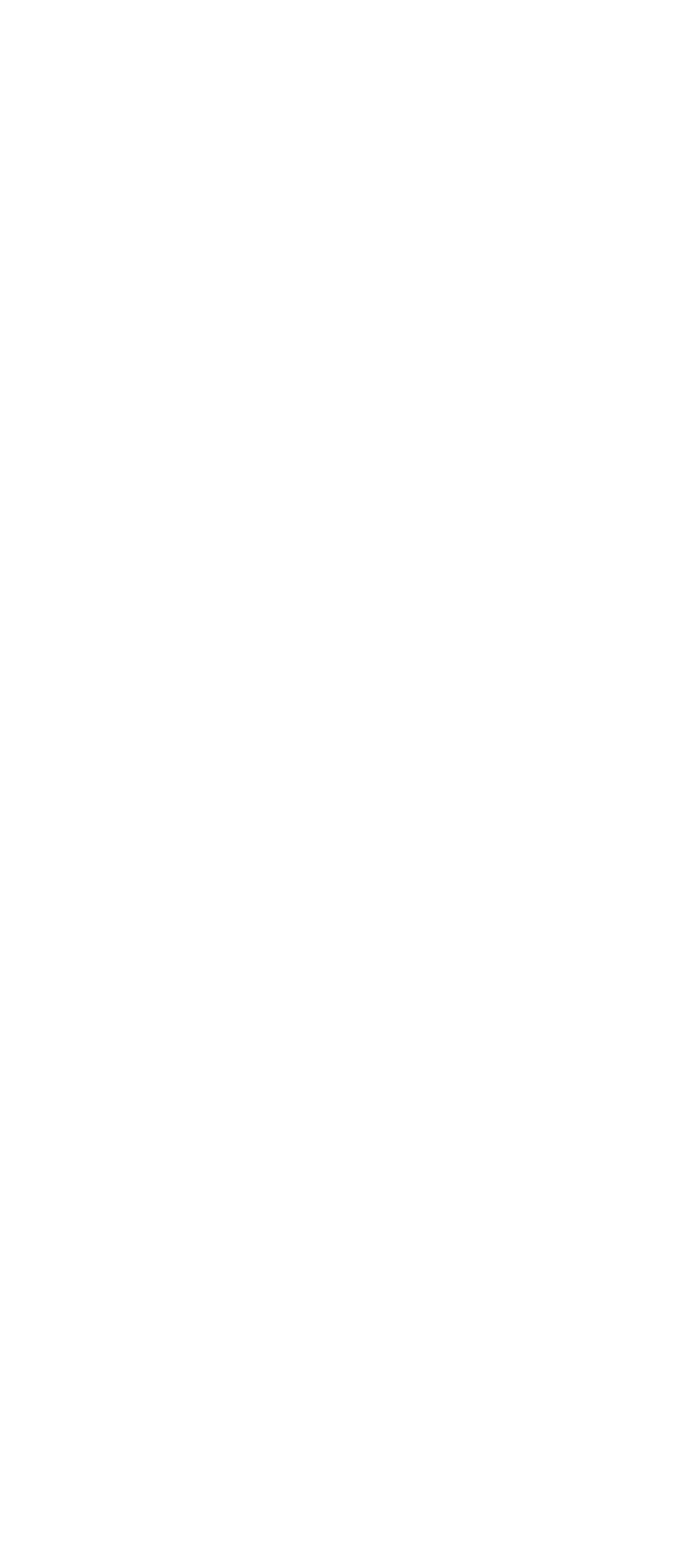Please pinpoint the bounding box coordinates for the region I should click to adhere to this instruction: "Download Figurations – 40".

[0.689, 0.72, 0.949, 0.755]